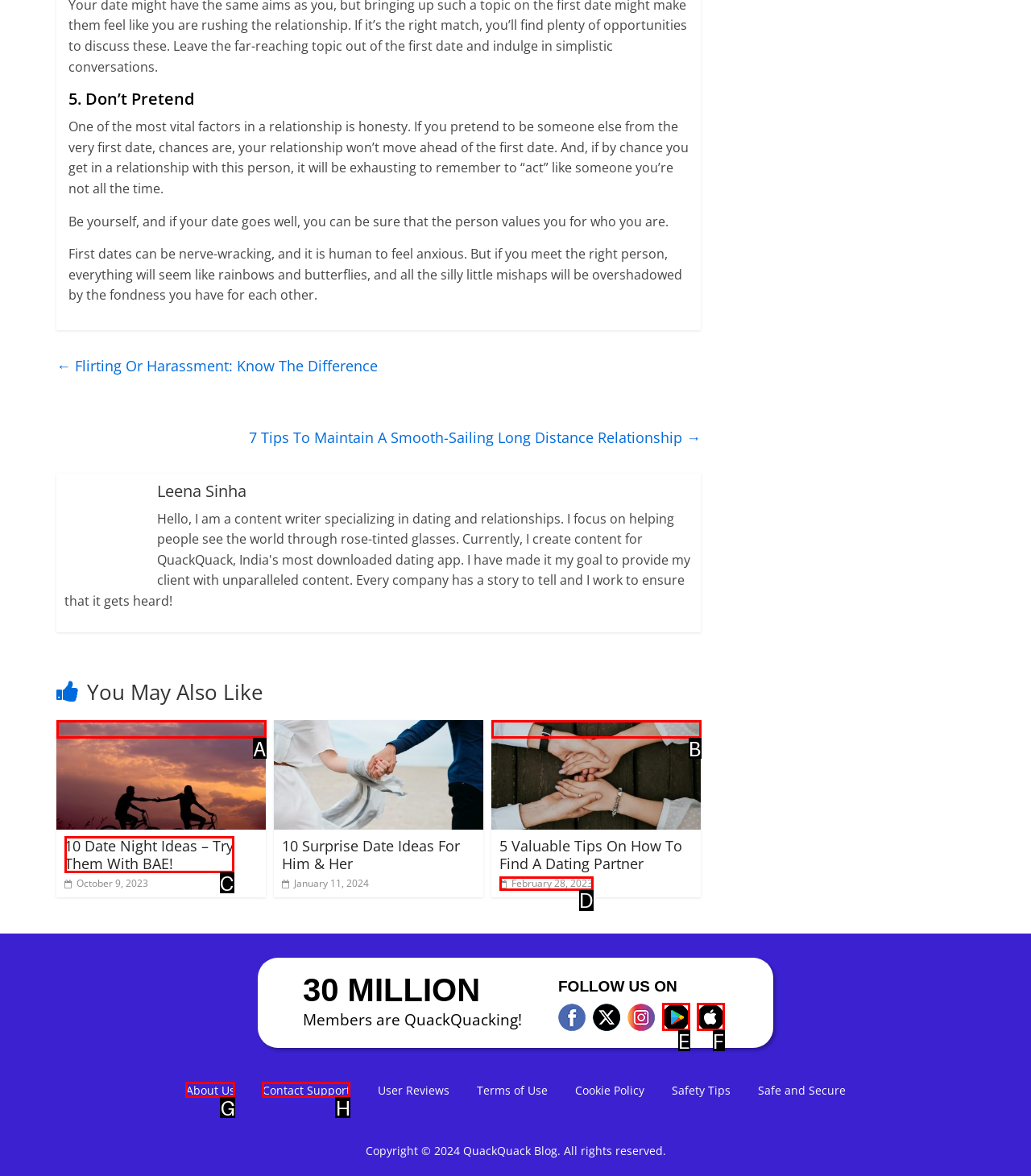Select the letter that aligns with the description: Appstore. Answer with the letter of the selected option directly.

F